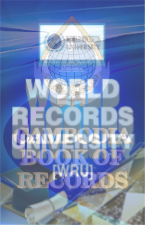What objects are depicted on the book cover related to documentation?
Based on the image, provide a one-word or brief-phrase response.

Clipboard and writing instruments